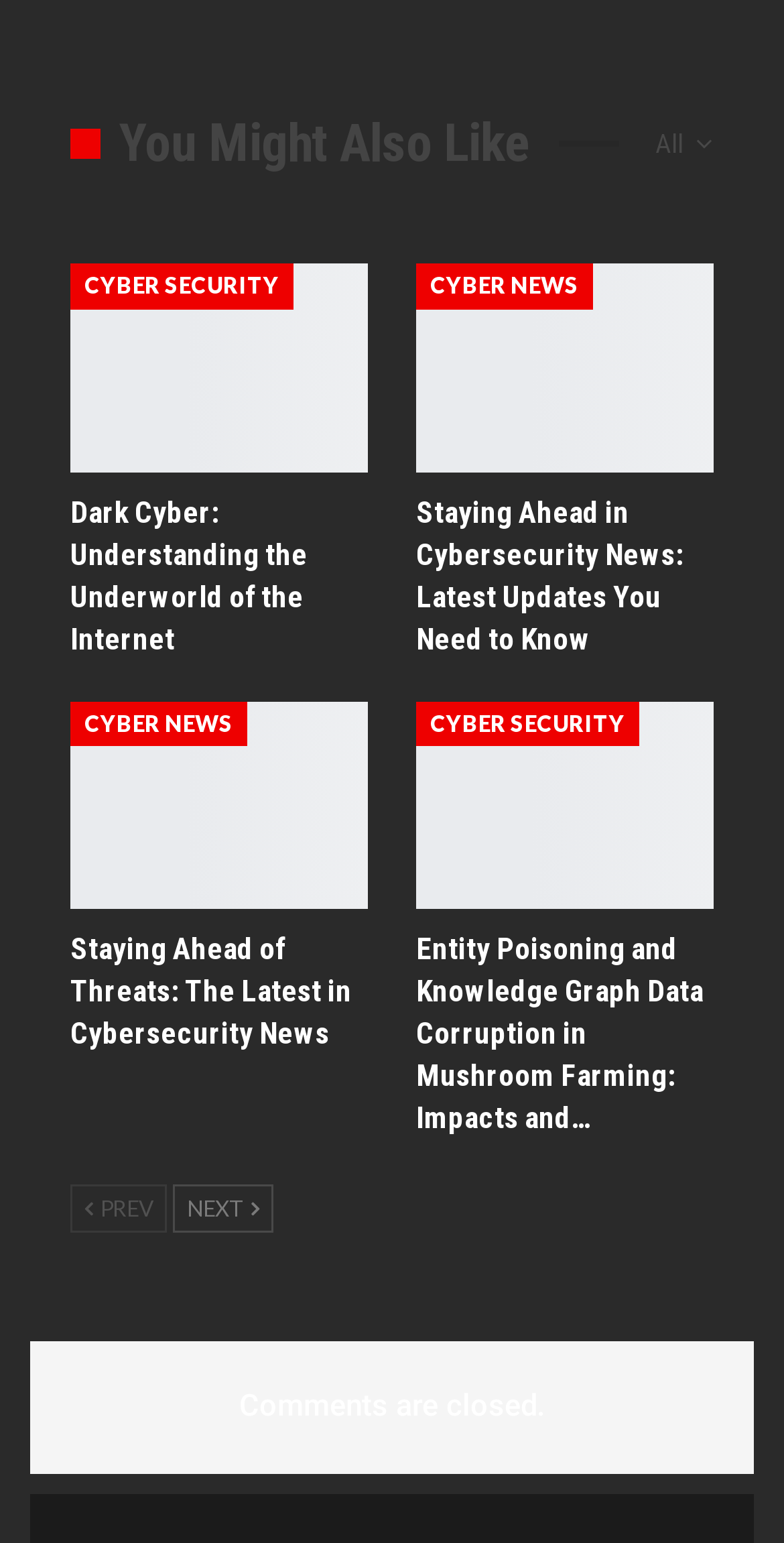What is the purpose of the 'Previous' and 'Next' buttons?
From the details in the image, provide a complete and detailed answer to the question.

The 'Previous' and 'Next' buttons are generic elements with static text 'PREV' and 'NEXT' respectively, which suggests that they are used for navigation purposes, likely to move between pages or sections of the webpage.